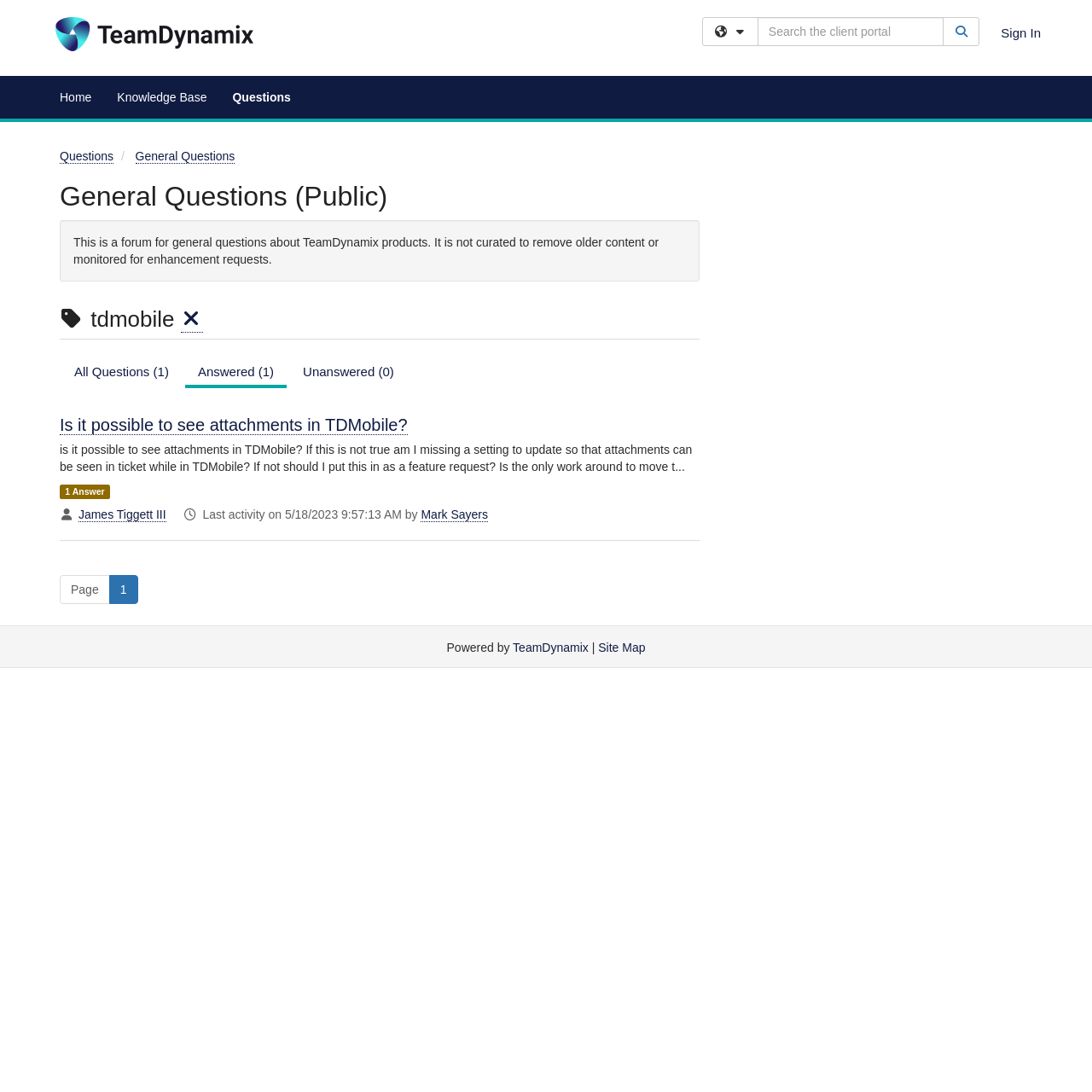Identify the bounding box coordinates of the area that should be clicked in order to complete the given instruction: "Filter questions by category". The bounding box coordinates should be four float numbers between 0 and 1, i.e., [left, top, right, bottom].

[0.643, 0.016, 0.694, 0.042]